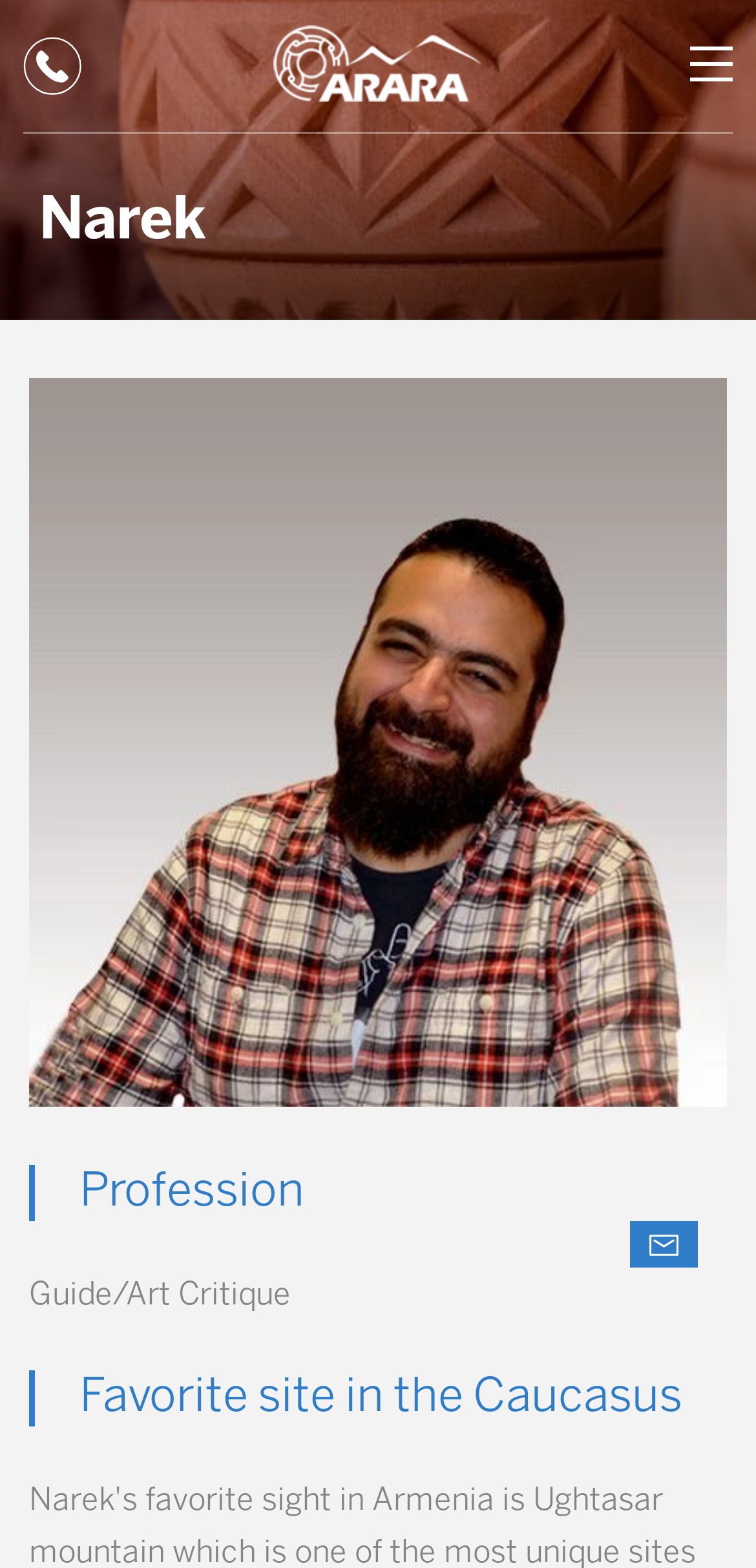Please provide a one-word or phrase answer to the question: 
How many language options are available?

4